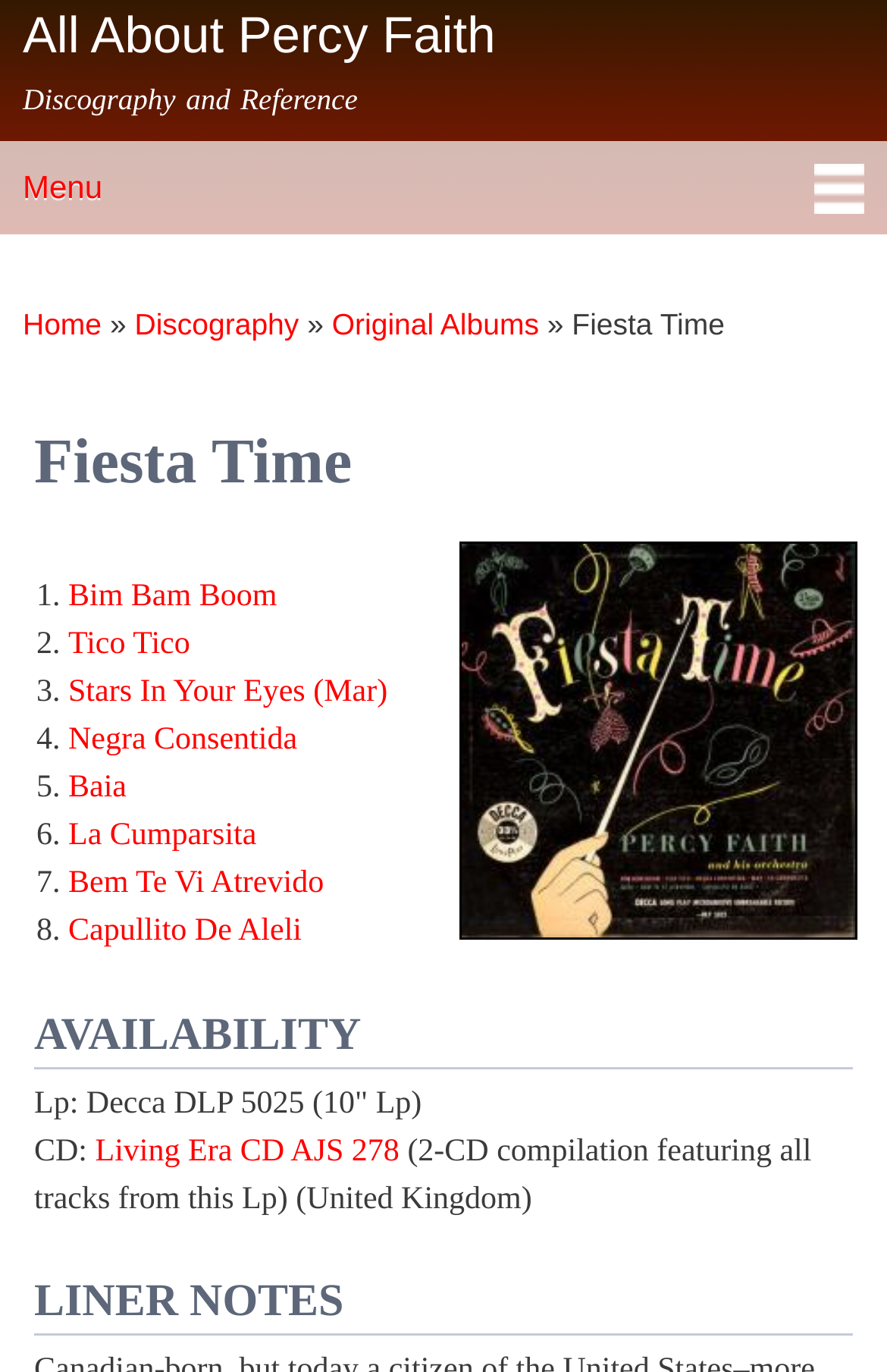Find the bounding box coordinates for the area that should be clicked to accomplish the instruction: "Click on Bim Bam Boom".

[0.077, 0.423, 0.312, 0.448]